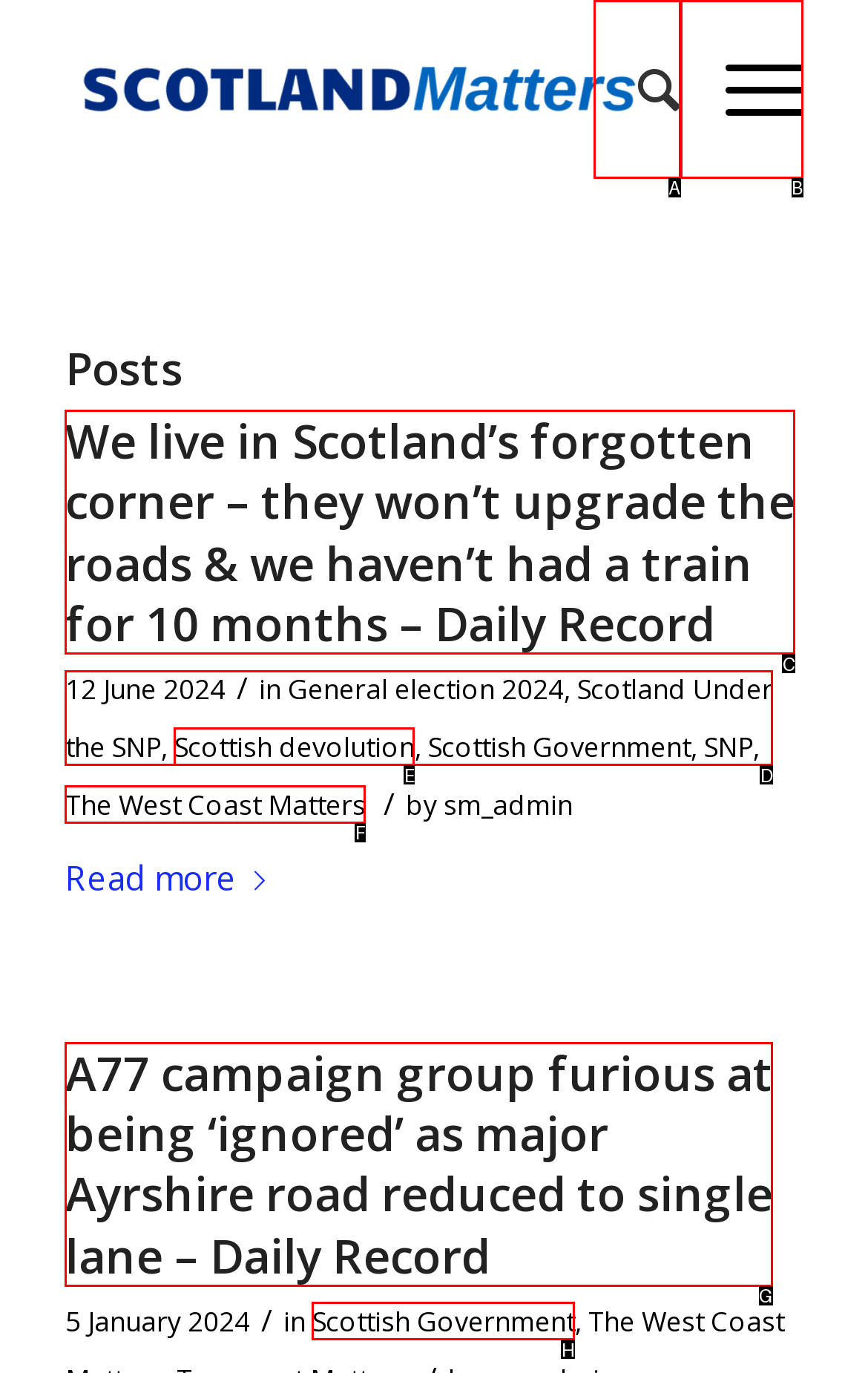For the task: Visit the 'About' page, identify the HTML element to click.
Provide the letter corresponding to the right choice from the given options.

None